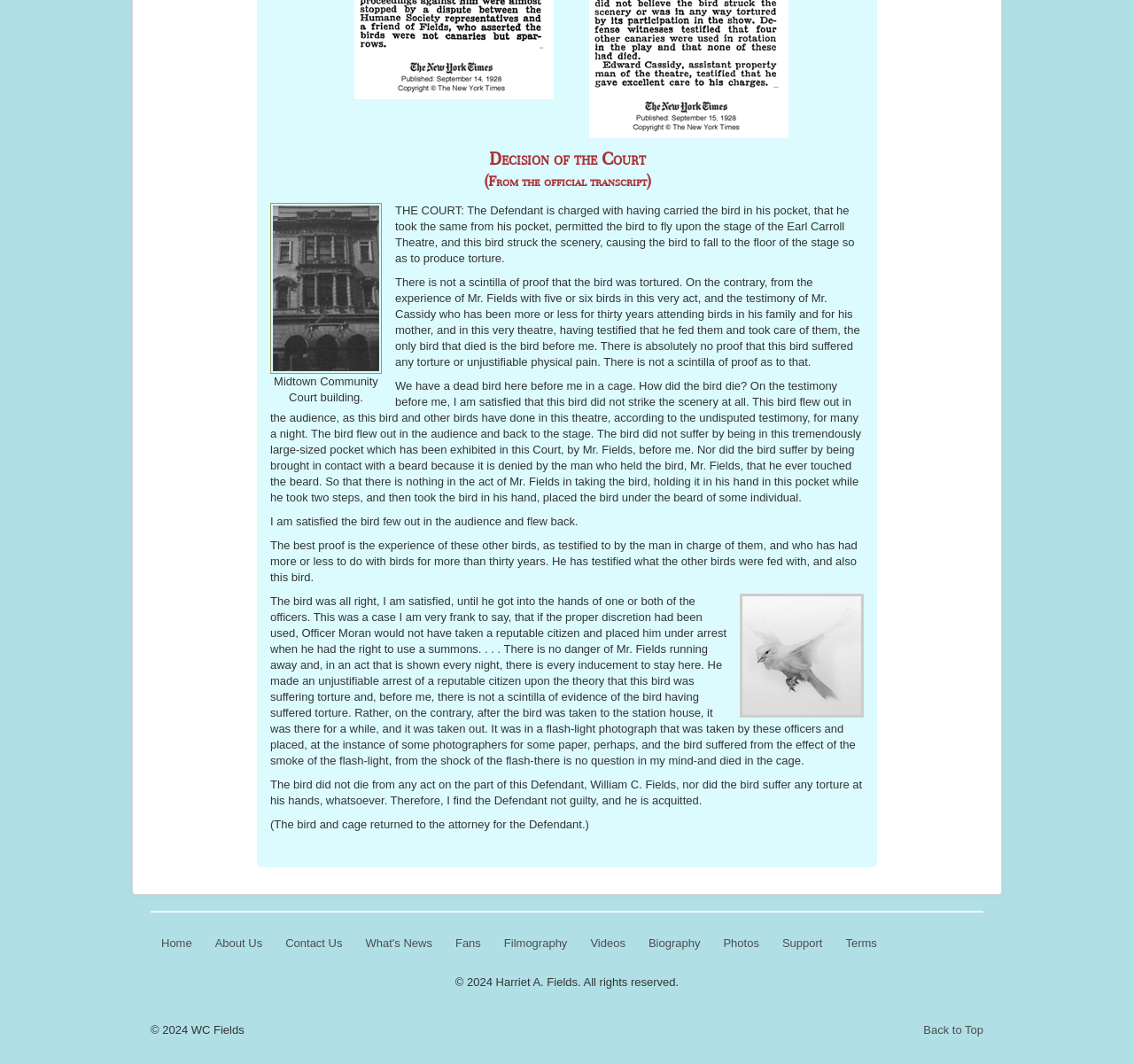Bounding box coordinates are specified in the format (top-left x, top-left y, bottom-right x, bottom-right y). All values are floating point numbers bounded between 0 and 1. Please provide the bounding box coordinate of the region this sentence describes: What's News

[0.313, 0.875, 0.391, 0.9]